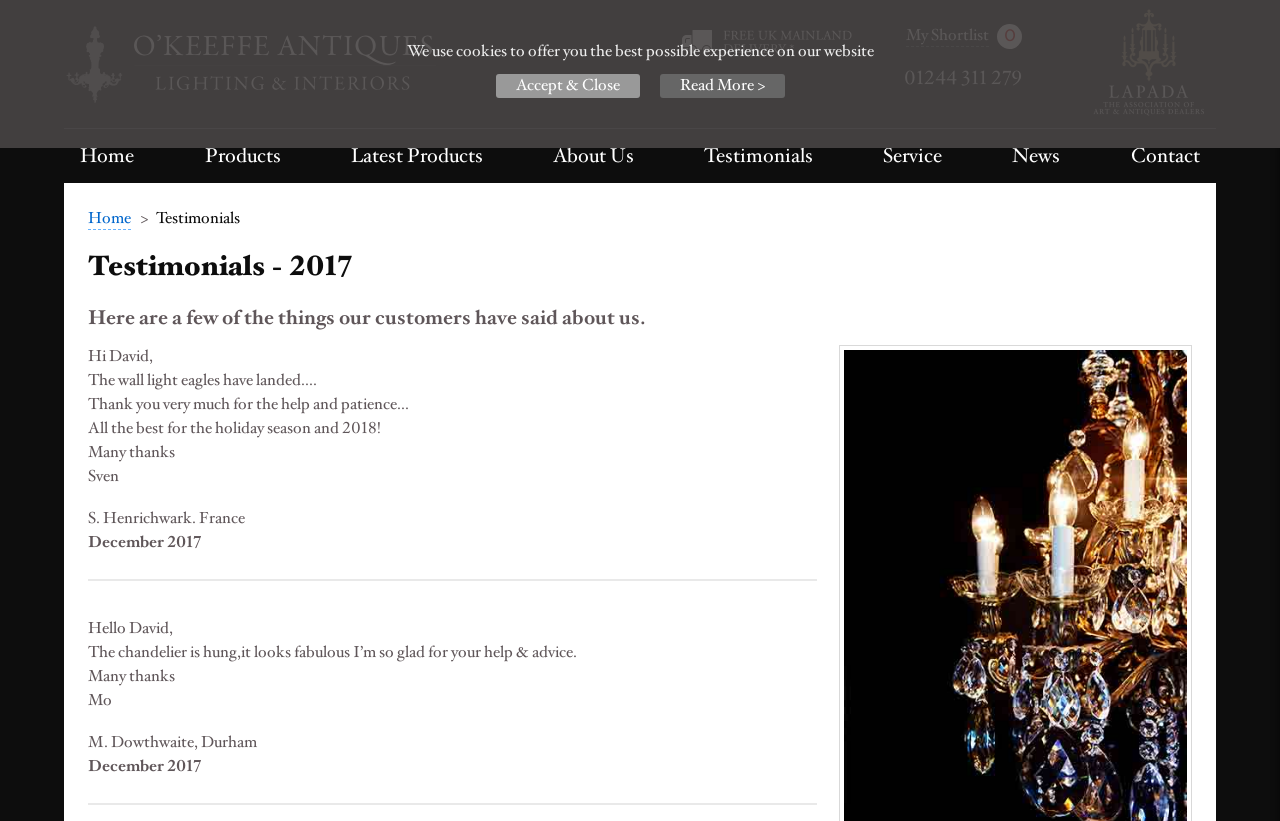Please locate the bounding box coordinates of the element that should be clicked to achieve the given instruction: "Click on the O'Keeffe Antiques logo".

[0.05, 0.029, 0.342, 0.128]